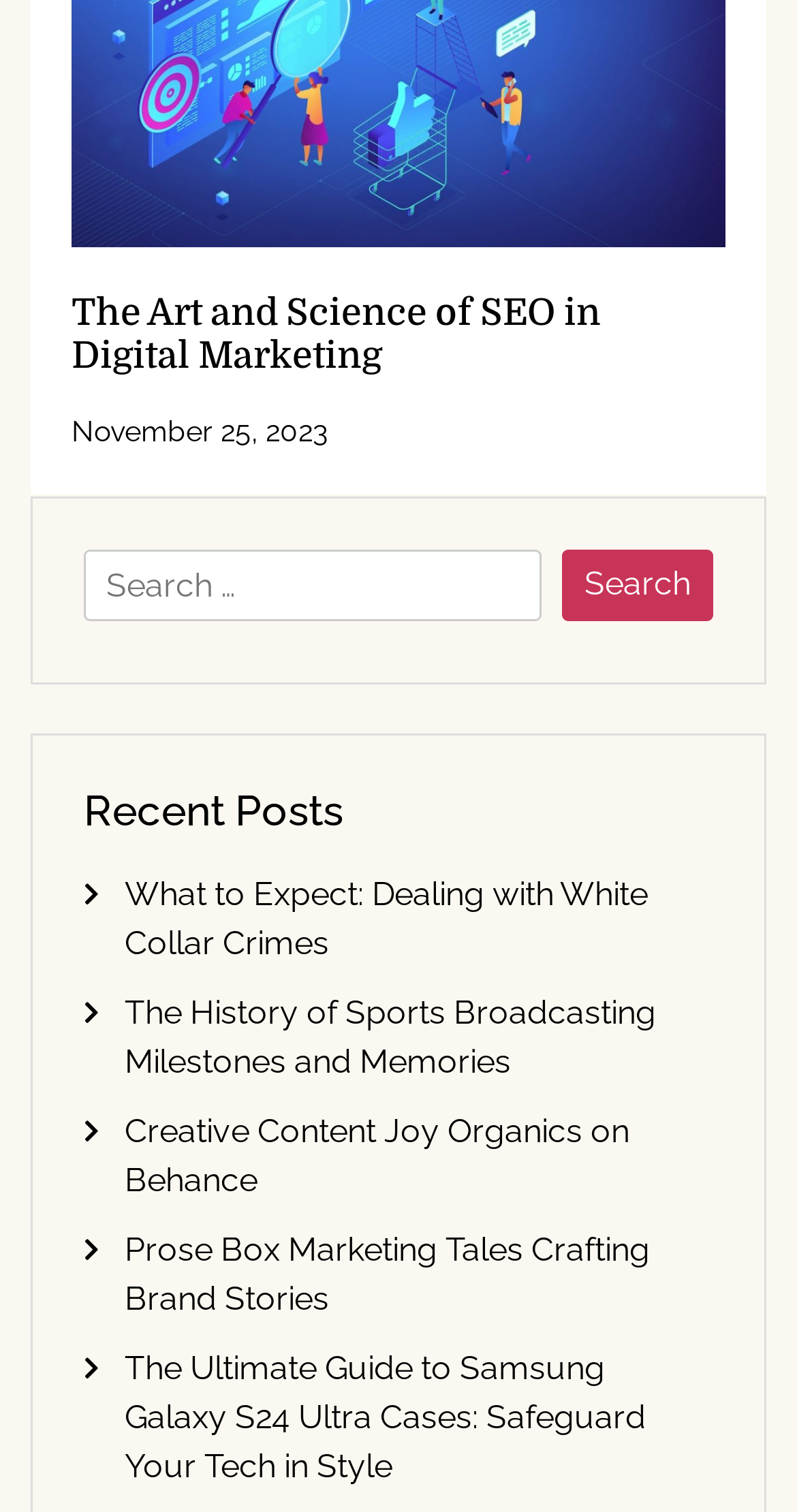What is the title of the first recent post?
Based on the visual details in the image, please answer the question thoroughly.

I found the title of the first recent post by looking at the link element with the text 'What to Expect: Dealing with White Collar Crimes' which is located below the 'Recent Posts' heading.